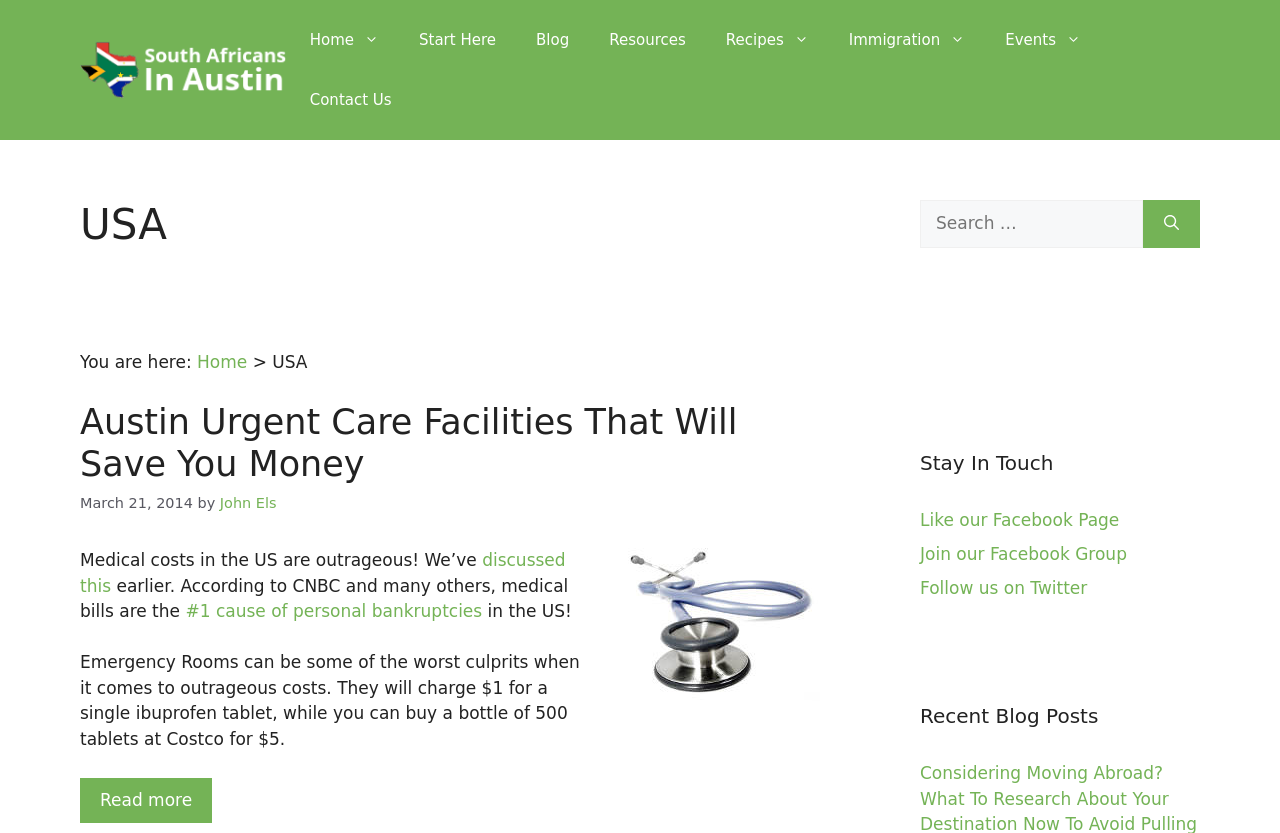Identify the coordinates of the bounding box for the element that must be clicked to accomplish the instruction: "View the blog post about USA".

[0.062, 0.482, 0.641, 0.583]